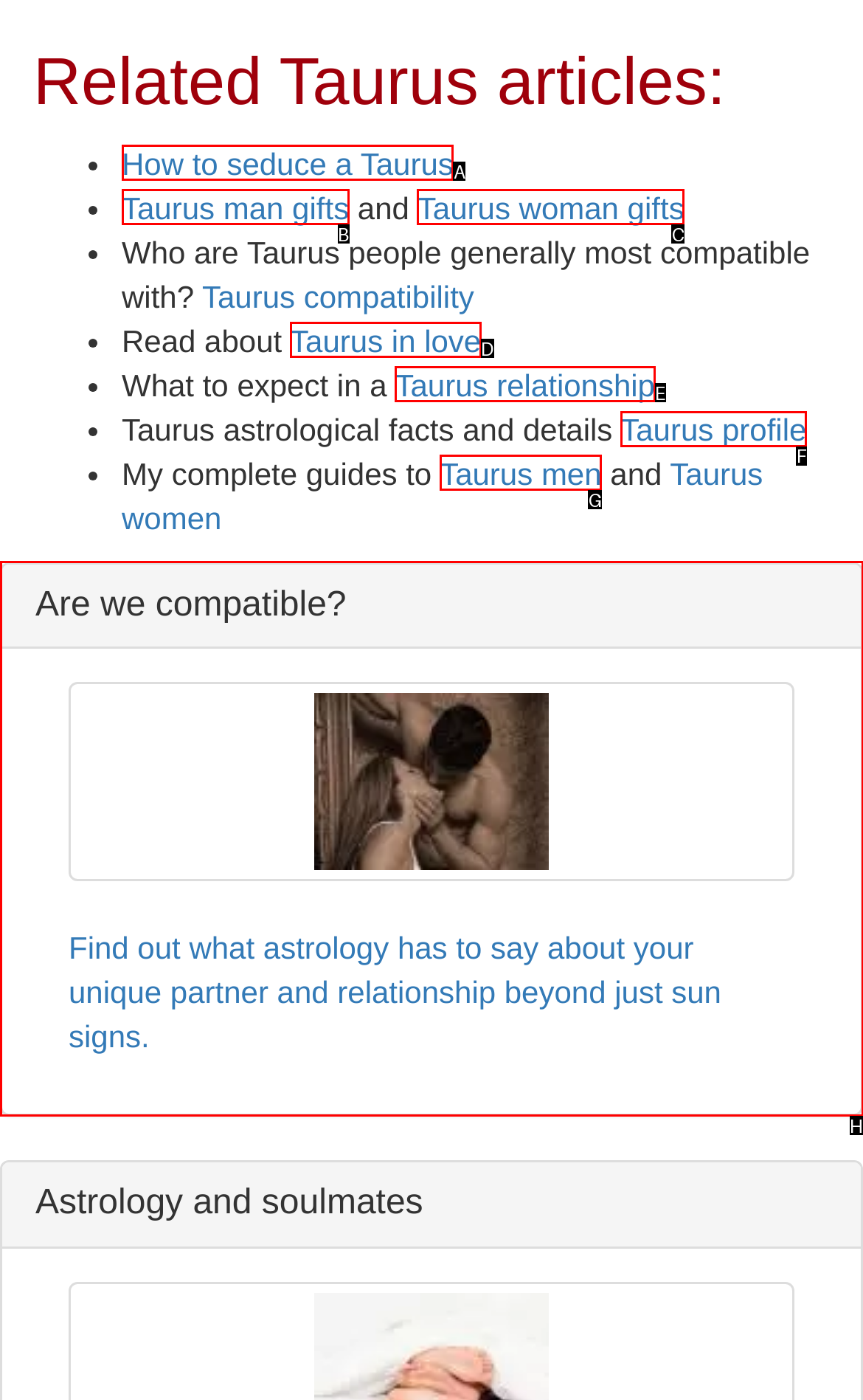Select the HTML element that needs to be clicked to carry out the task: Post a comment
Provide the letter of the correct option.

None